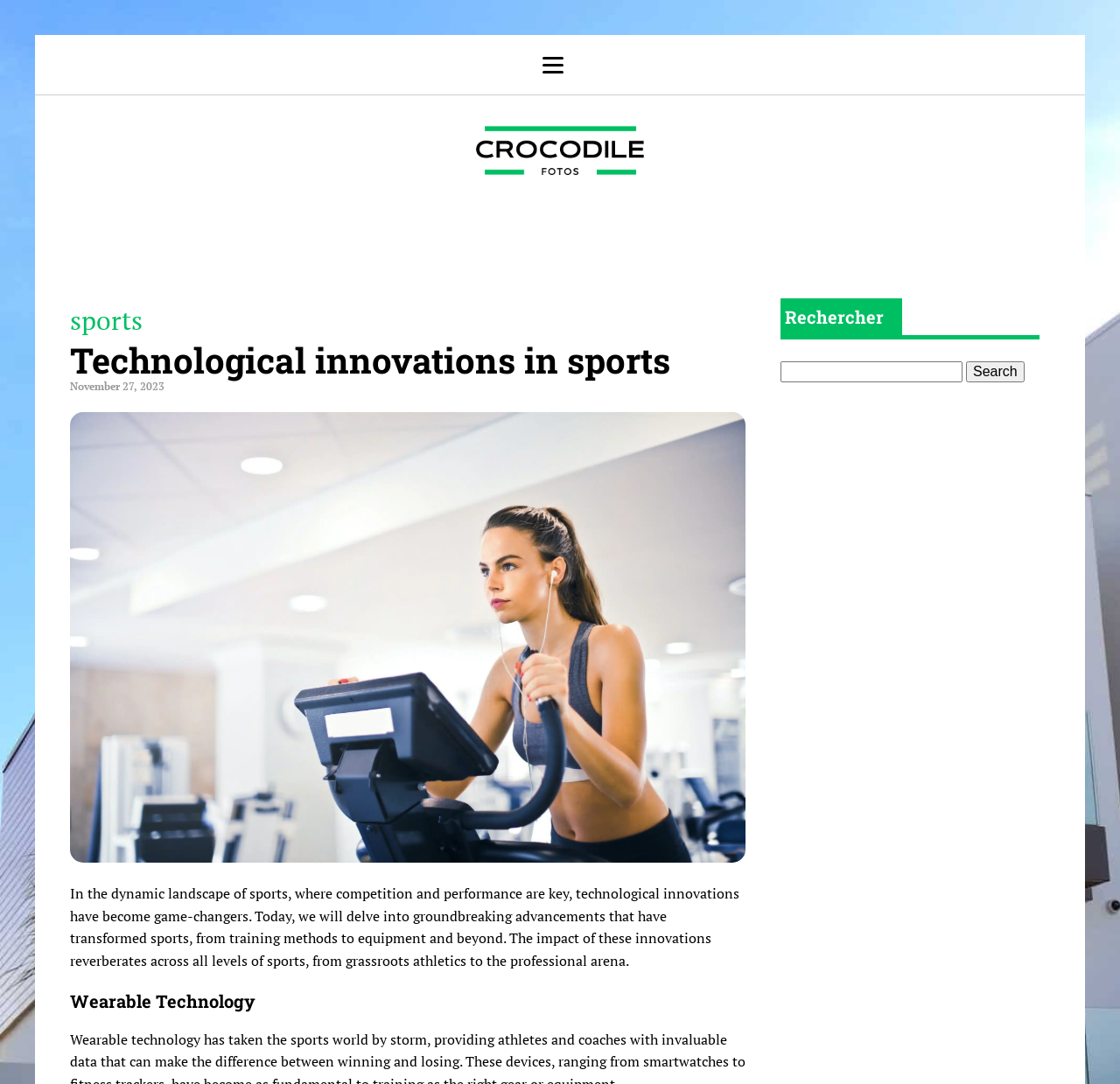What is the purpose of the textbox?
Please give a detailed and elaborate explanation in response to the question.

I found the purpose of the textbox by looking at the static text element located at [0.696, 0.309, 0.733, 0.347] which contains the text 'Search for:' and is associated with the textbox element located at [0.697, 0.333, 0.859, 0.353].